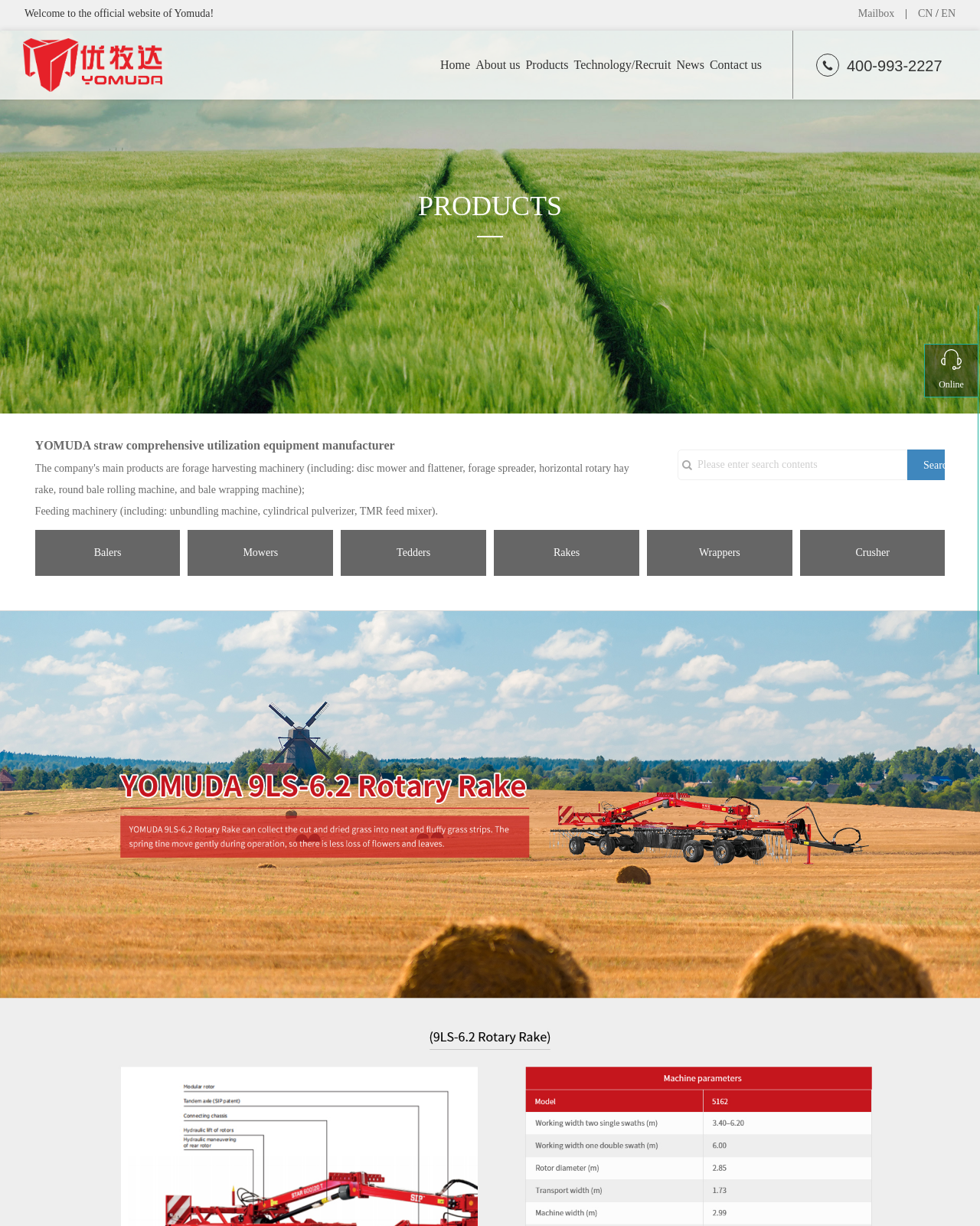Find the bounding box coordinates of the clickable area that will achieve the following instruction: "Go to balers page".

[0.096, 0.446, 0.124, 0.455]